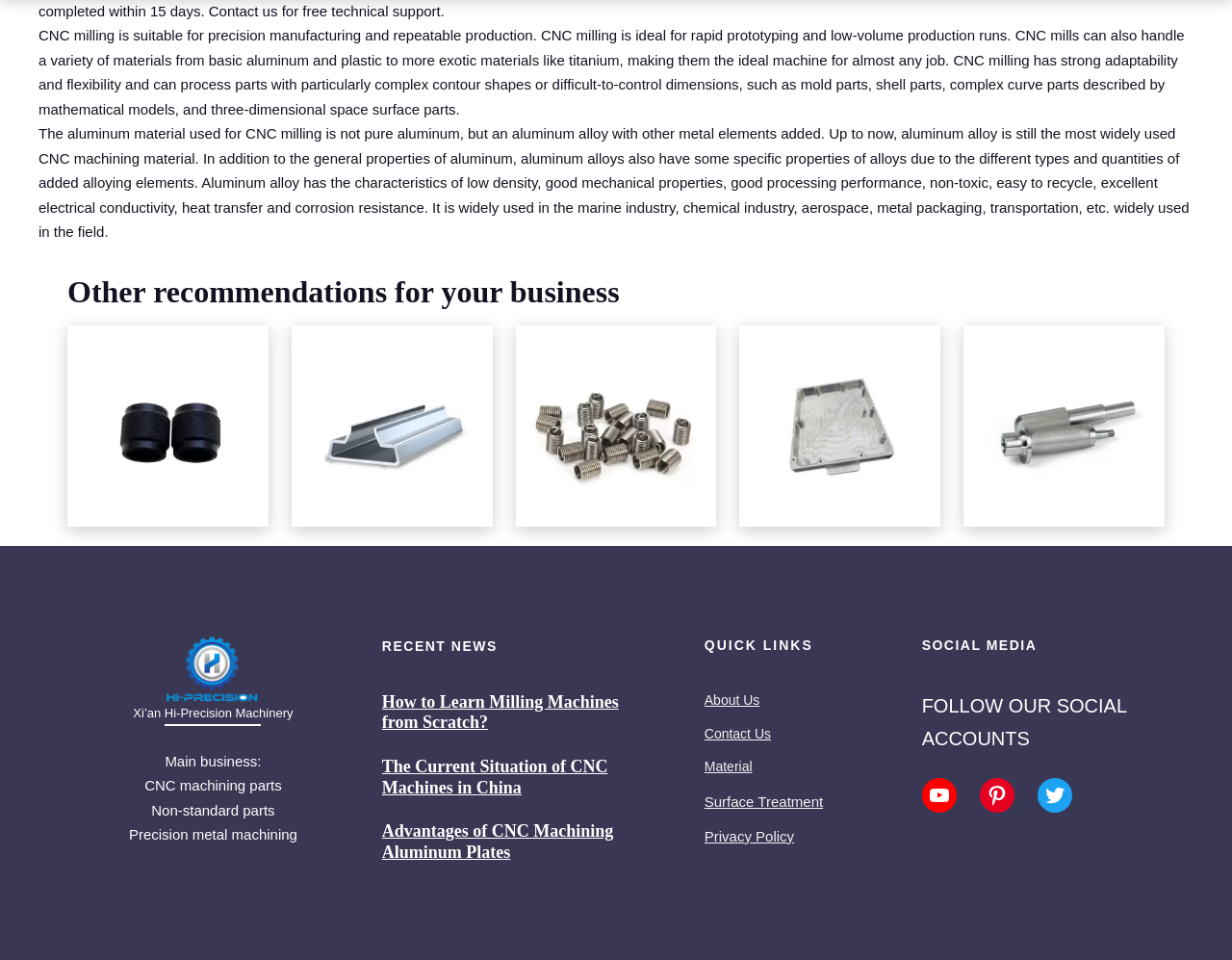Using the provided element description: "Contact Us", identify the bounding box coordinates. The coordinates should be four floats between 0 and 1 in the order [left, top, right, bottom].

[0.572, 0.756, 0.626, 0.772]